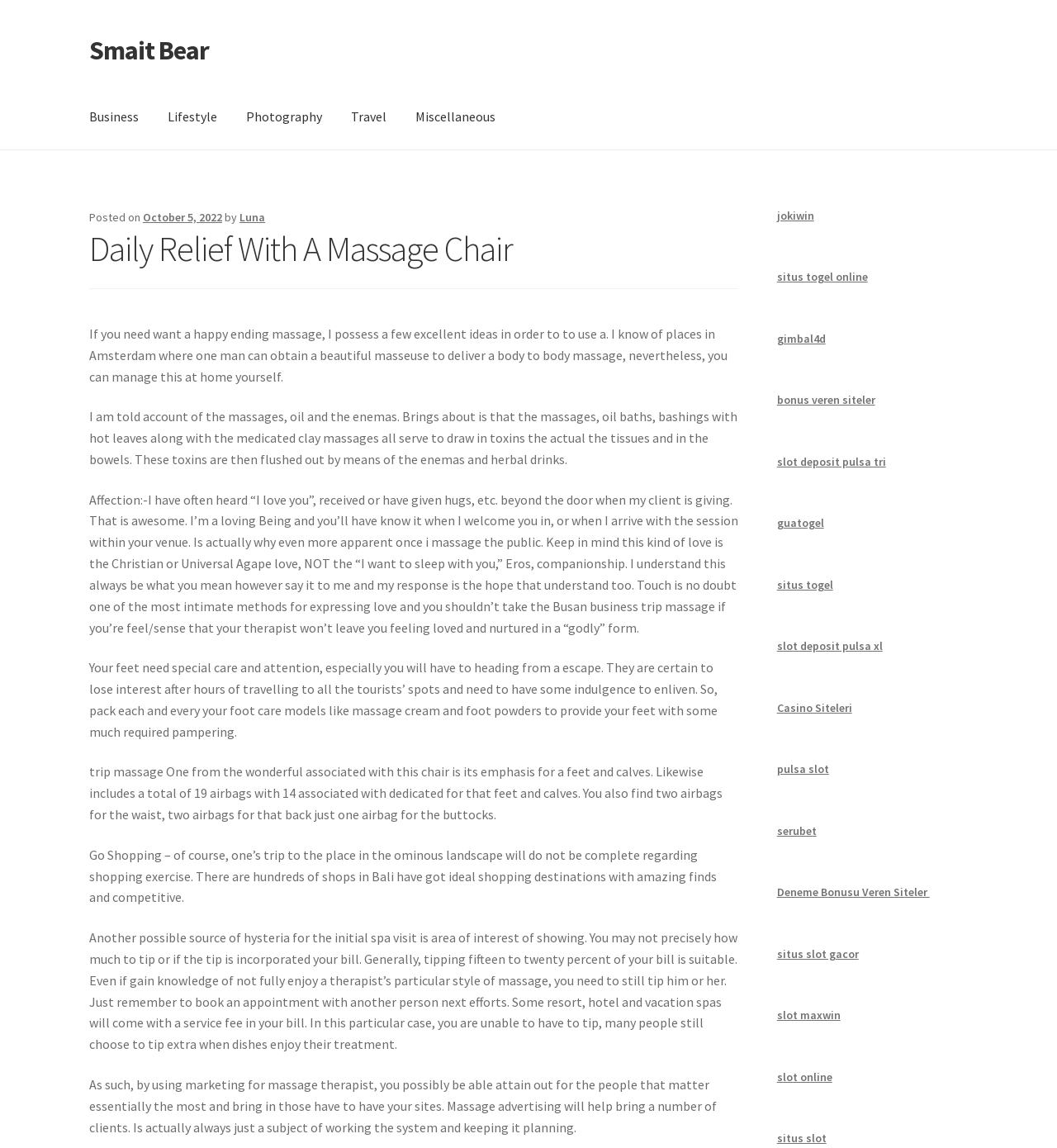What is the main topic of this webpage? Based on the screenshot, please respond with a single word or phrase.

Massage Chair